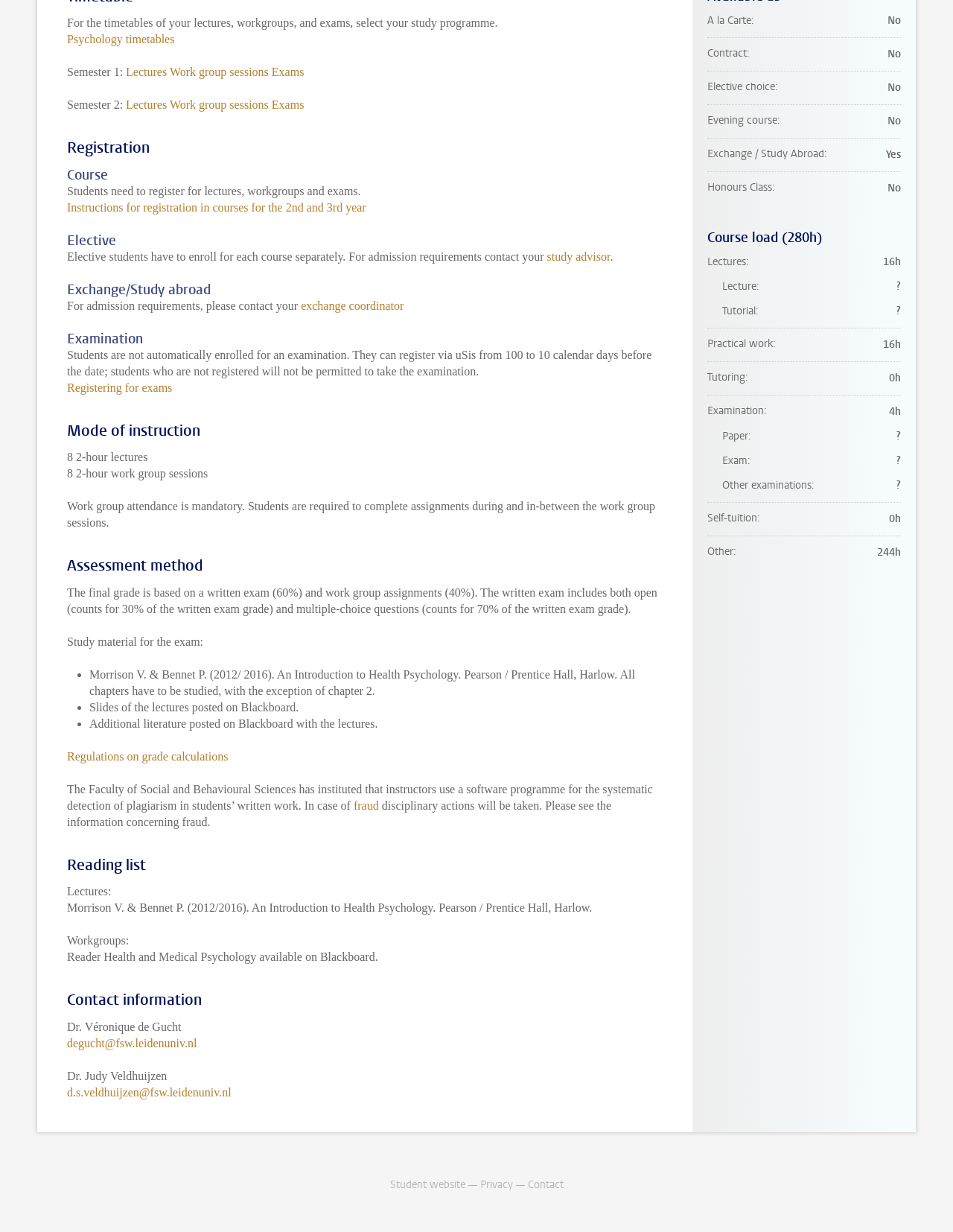Provide your answer to the question using just one word or phrase: Is this course available for exchange or study abroad students?

Yes